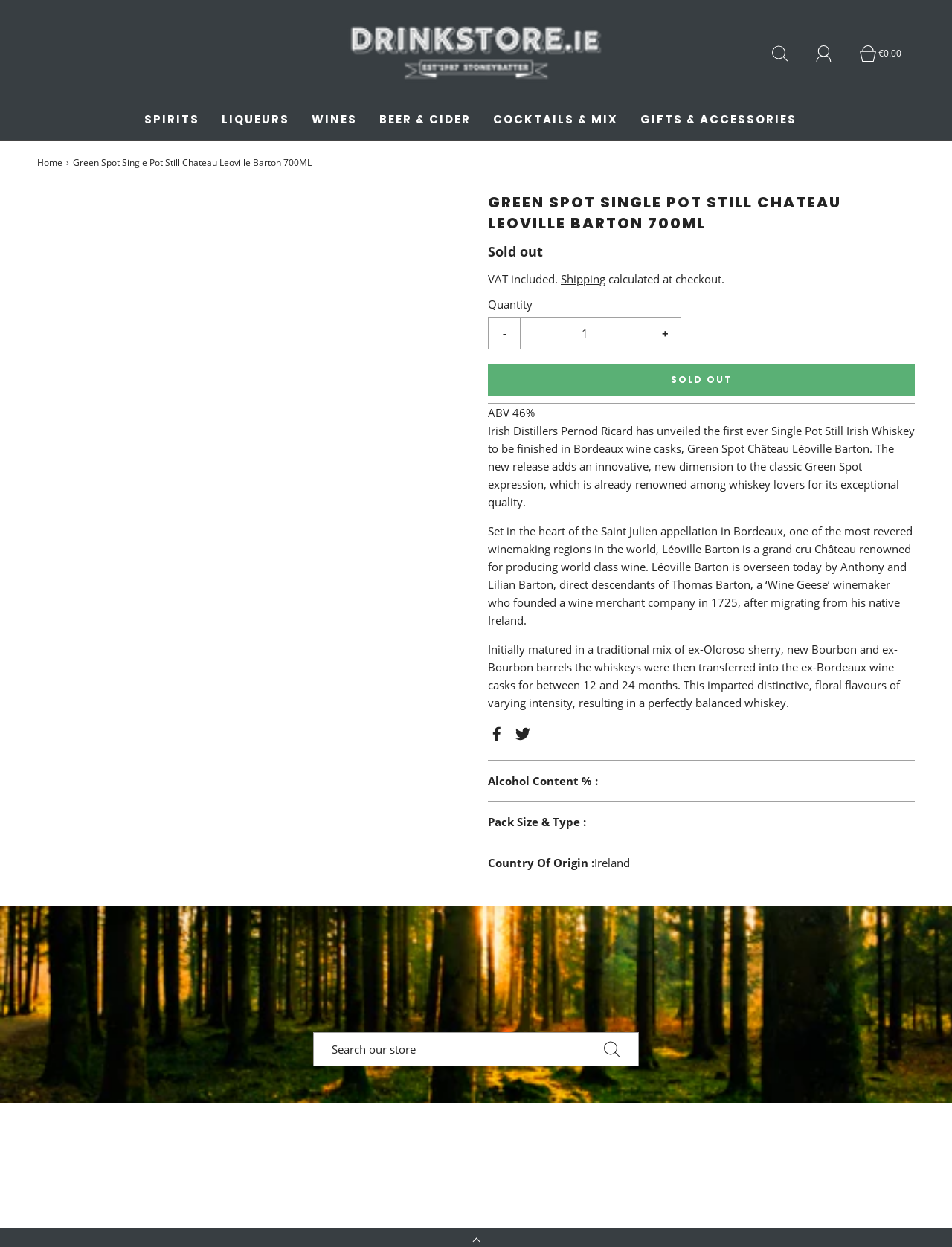Determine the bounding box for the HTML element described here: "aria-label="Open search bar" title="Search"". The coordinates should be given as [left, top, right, bottom] with each number being a float between 0 and 1.

[0.811, 0.03, 0.845, 0.056]